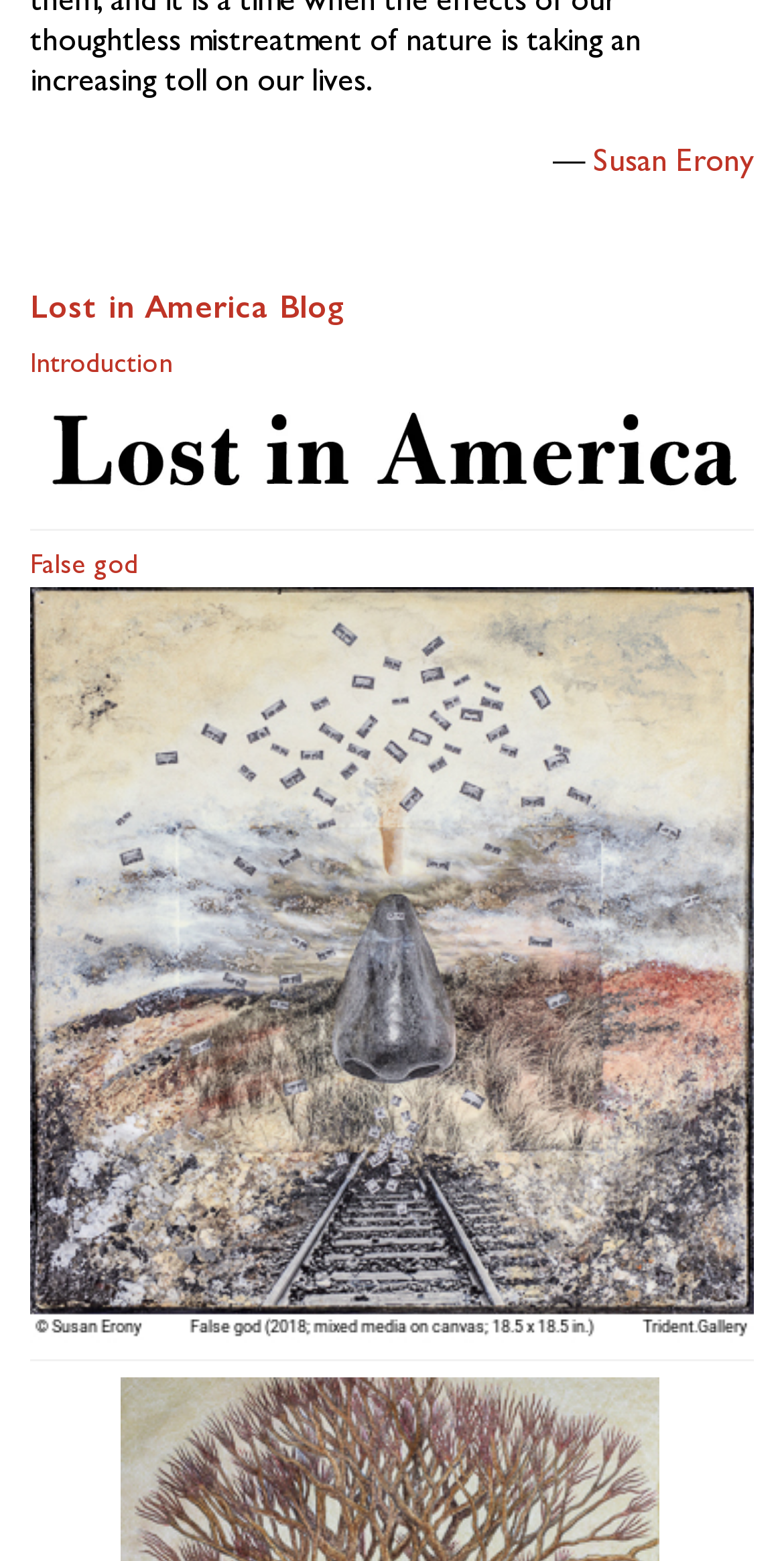What is the topic of the second image?
Please look at the screenshot and answer in one word or a short phrase.

False god